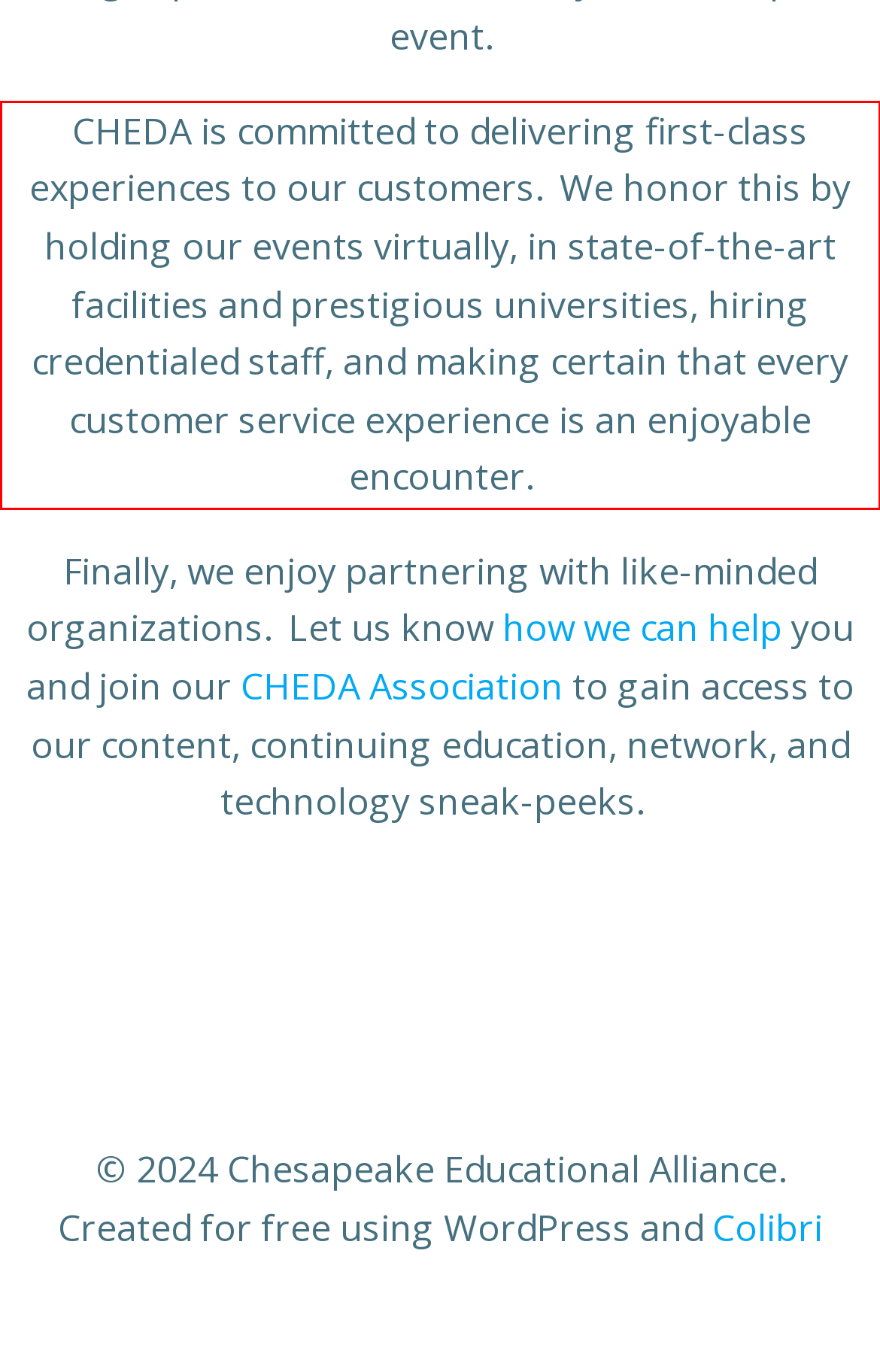You are given a screenshot showing a webpage with a red bounding box. Perform OCR to capture the text within the red bounding box.

CHEDA is committed to delivering first-class experiences to our customers. We honor this by holding our events virtually, in state-of-the-art facilities and prestigious universities, hiring credentialed staff, and making certain that every customer service experience is an enjoyable encounter.